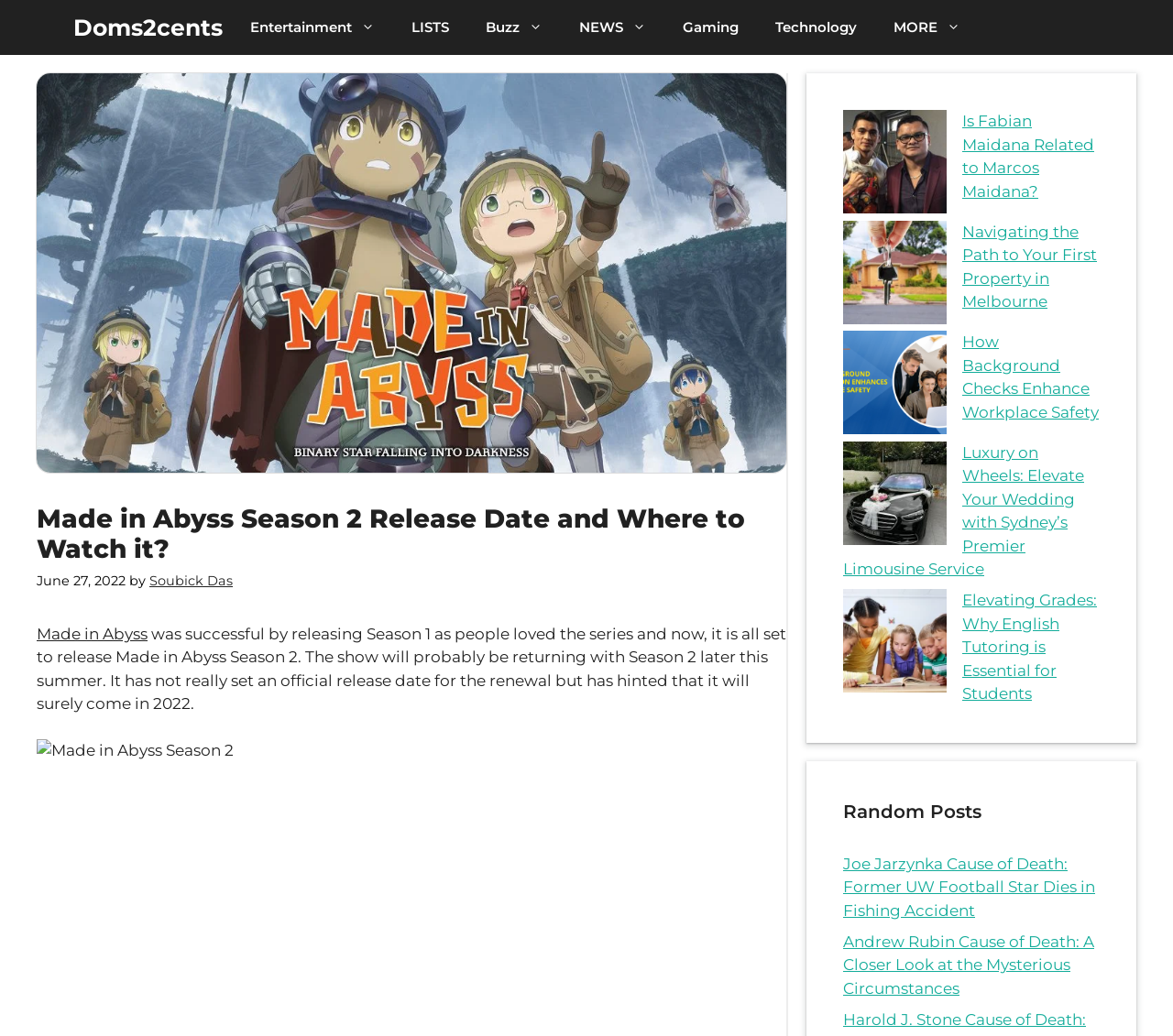What is the release date of Made in Abyss Season 2?
Please ensure your answer is as detailed and informative as possible.

The webpage mentions that the show will probably return with Season 2 later this summer, but it has not set an official release date for the renewal.